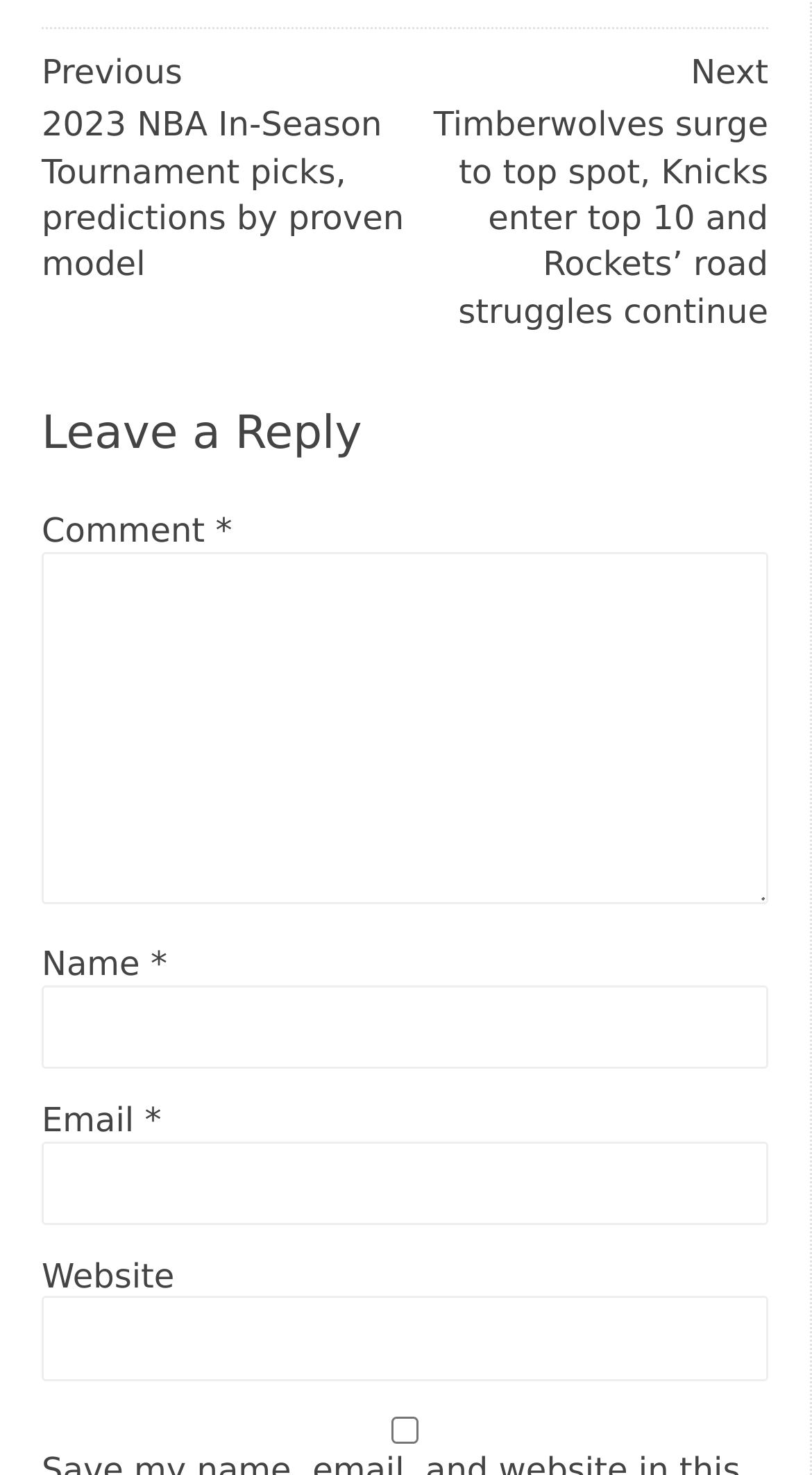How many textboxes are there in the reply section?
Look at the image and respond to the question as thoroughly as possible.

In the reply section, there are four textboxes: Comment, Name, Email, and Website. These textboxes are used to enter the required and optional information to leave a reply.